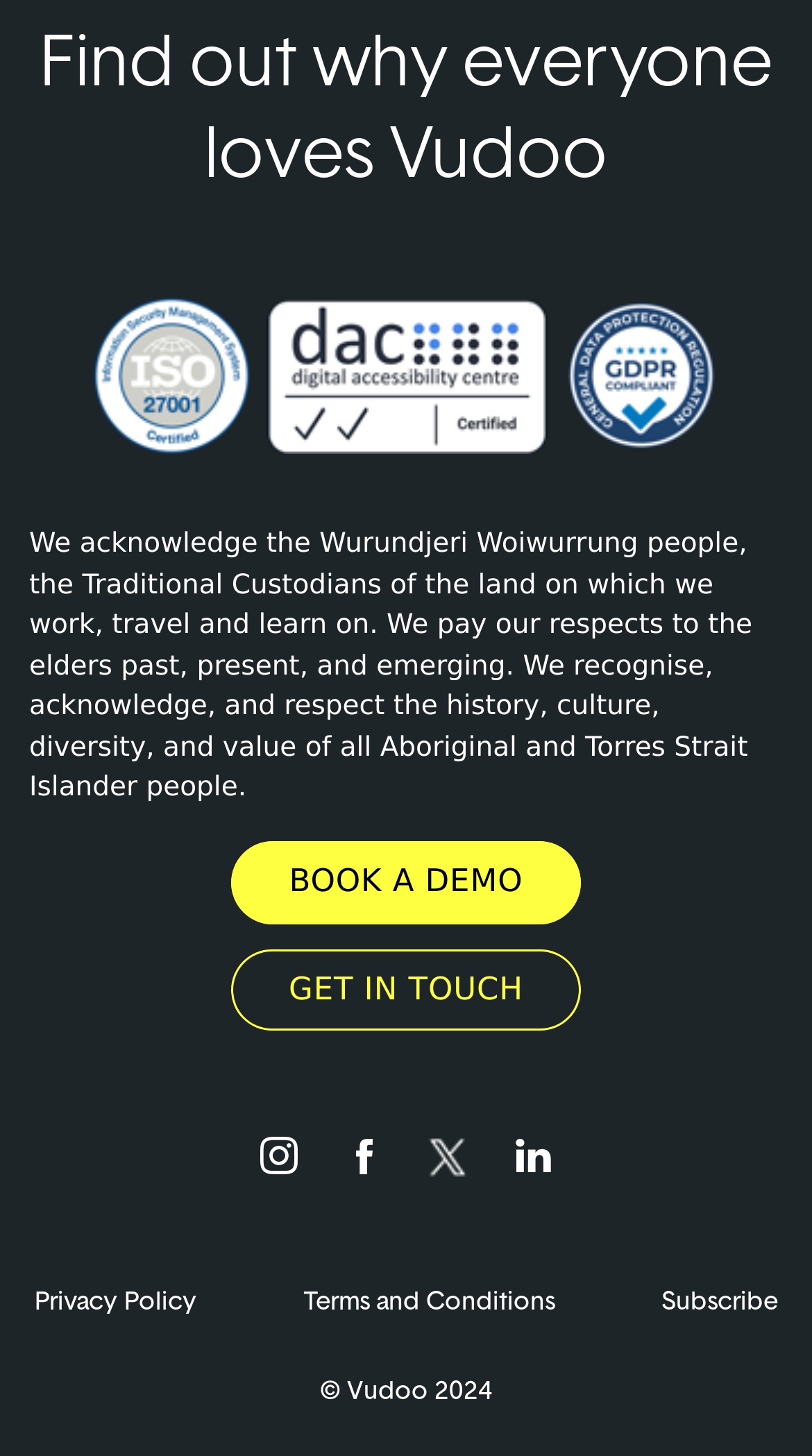Bounding box coordinates should be provided in the format (top-left x, top-left y, bottom-right x, bottom-right y) with all values between 0 and 1. Identify the bounding box for this UI element: Aviv 20s & 30s

None